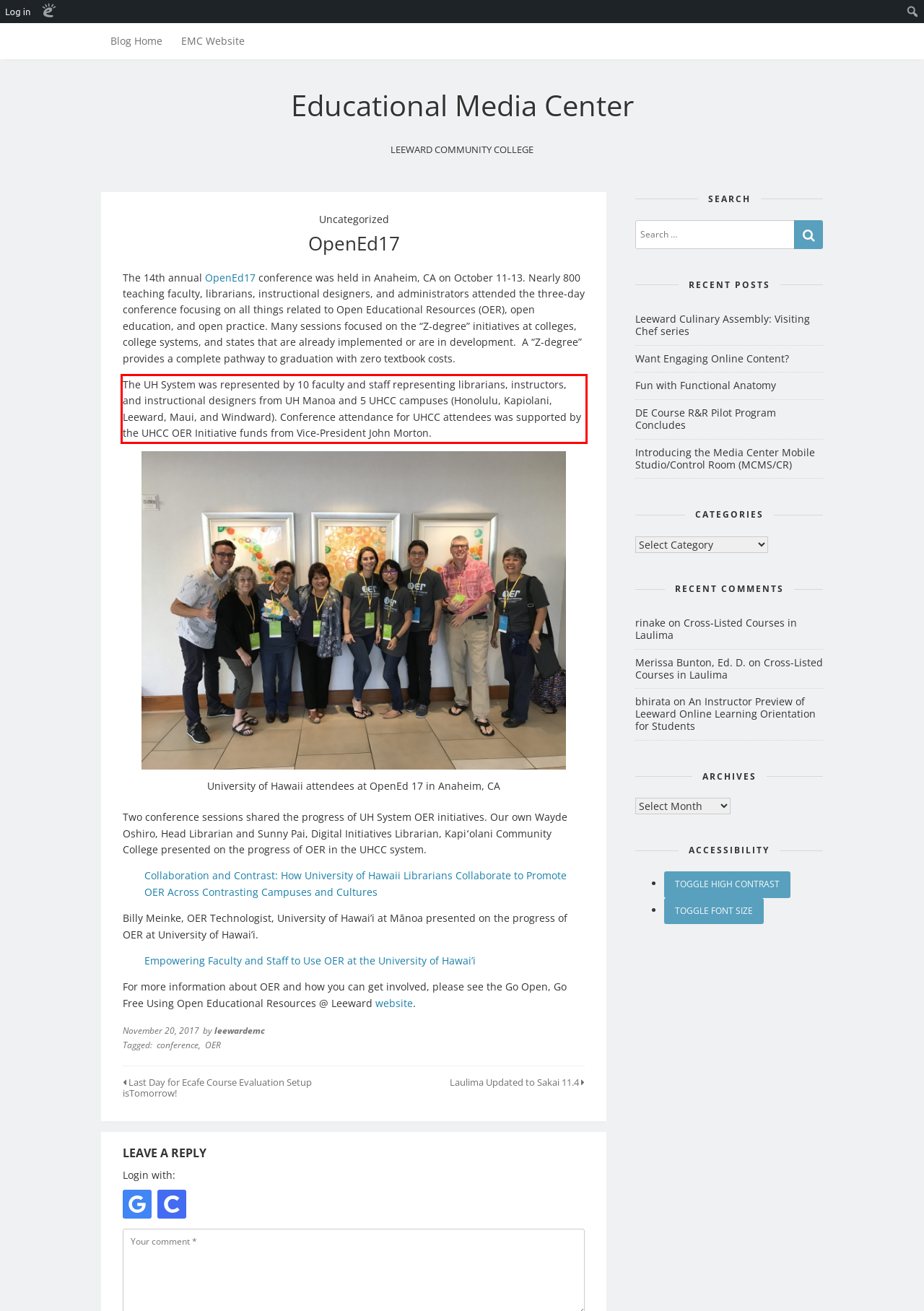Given a webpage screenshot with a red bounding box, perform OCR to read and deliver the text enclosed by the red bounding box.

The UH System was represented by 10 faculty and staff representing librarians, instructors, and instructional designers from UH Manoa and 5 UHCC campuses (Honolulu, Kapiolani, Leeward, Maui, and Windward). Conference attendance for UHCC attendees was supported by the UHCC OER Initiative funds from Vice-President John Morton.